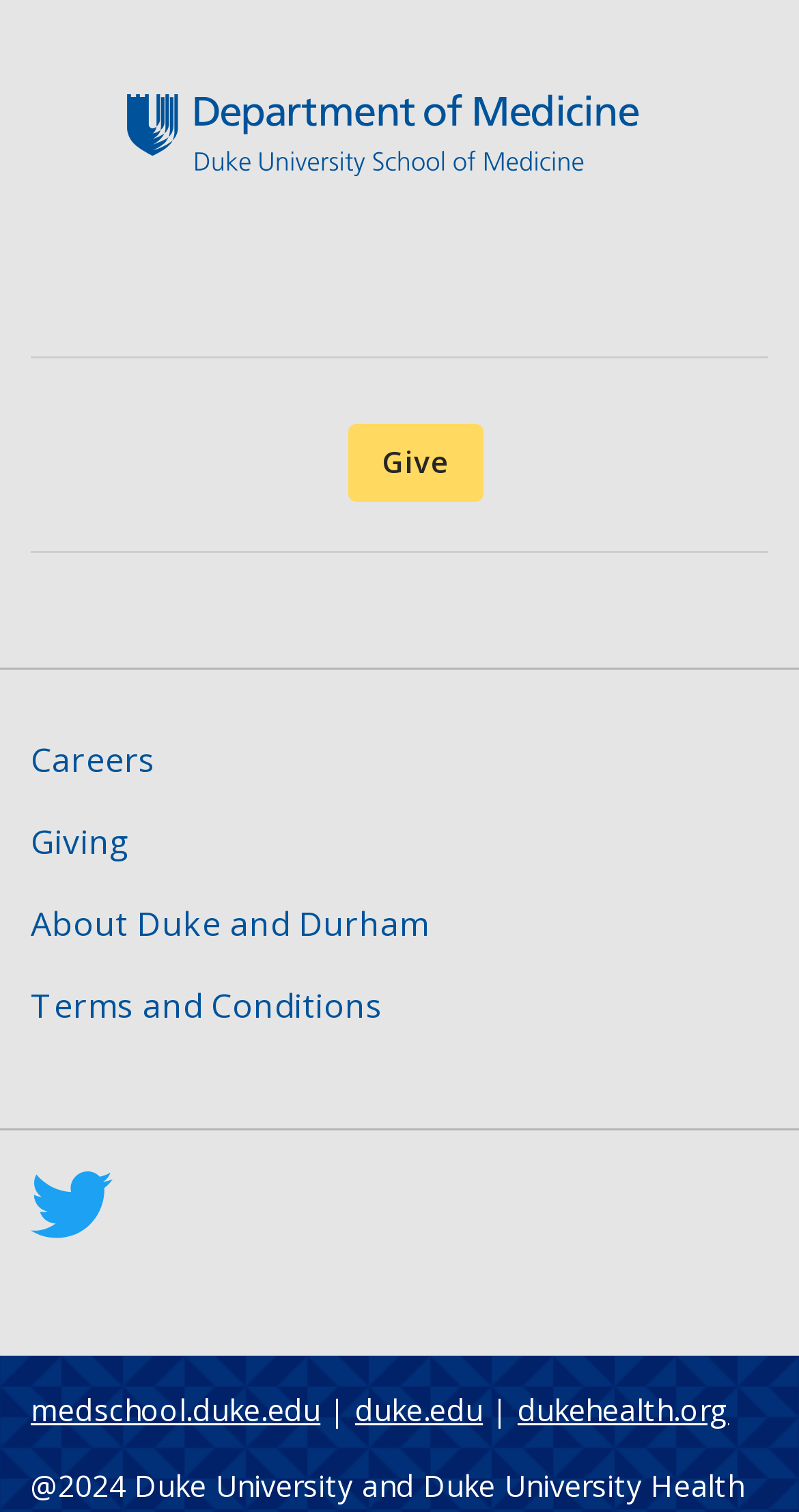How many links are in the footer?
Please respond to the question with a detailed and informative answer.

I counted the number of link elements within the navigation element with the heading 'Footer', which are 'Careers', 'Giving', 'About Duke and Durham', 'Terms and Conditions', and the Twitter link, totaling 5 links.